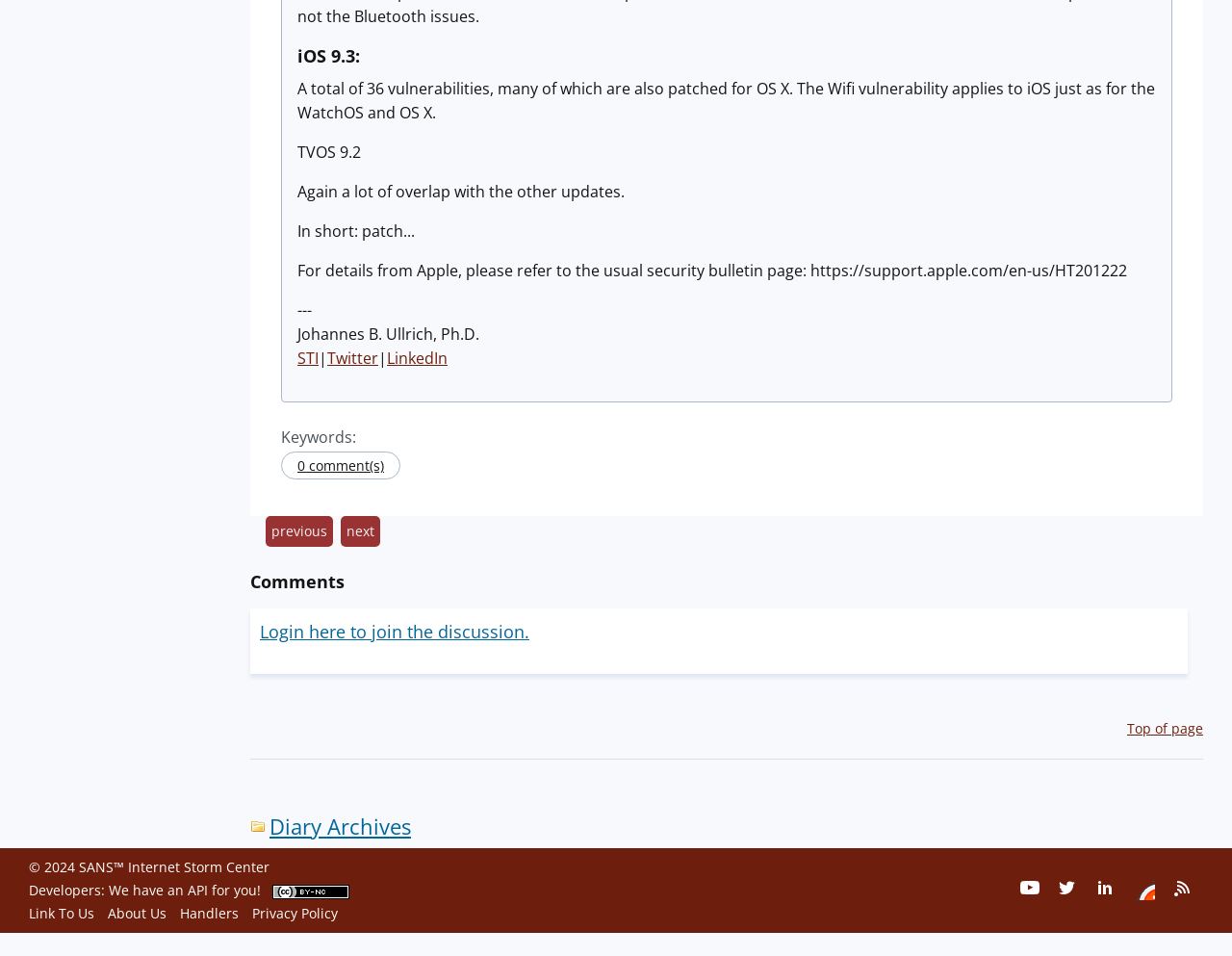Identify the coordinates of the bounding box for the element that must be clicked to accomplish the instruction: "Click on 'previous' to navigate to the previous page".

[0.216, 0.539, 0.27, 0.572]